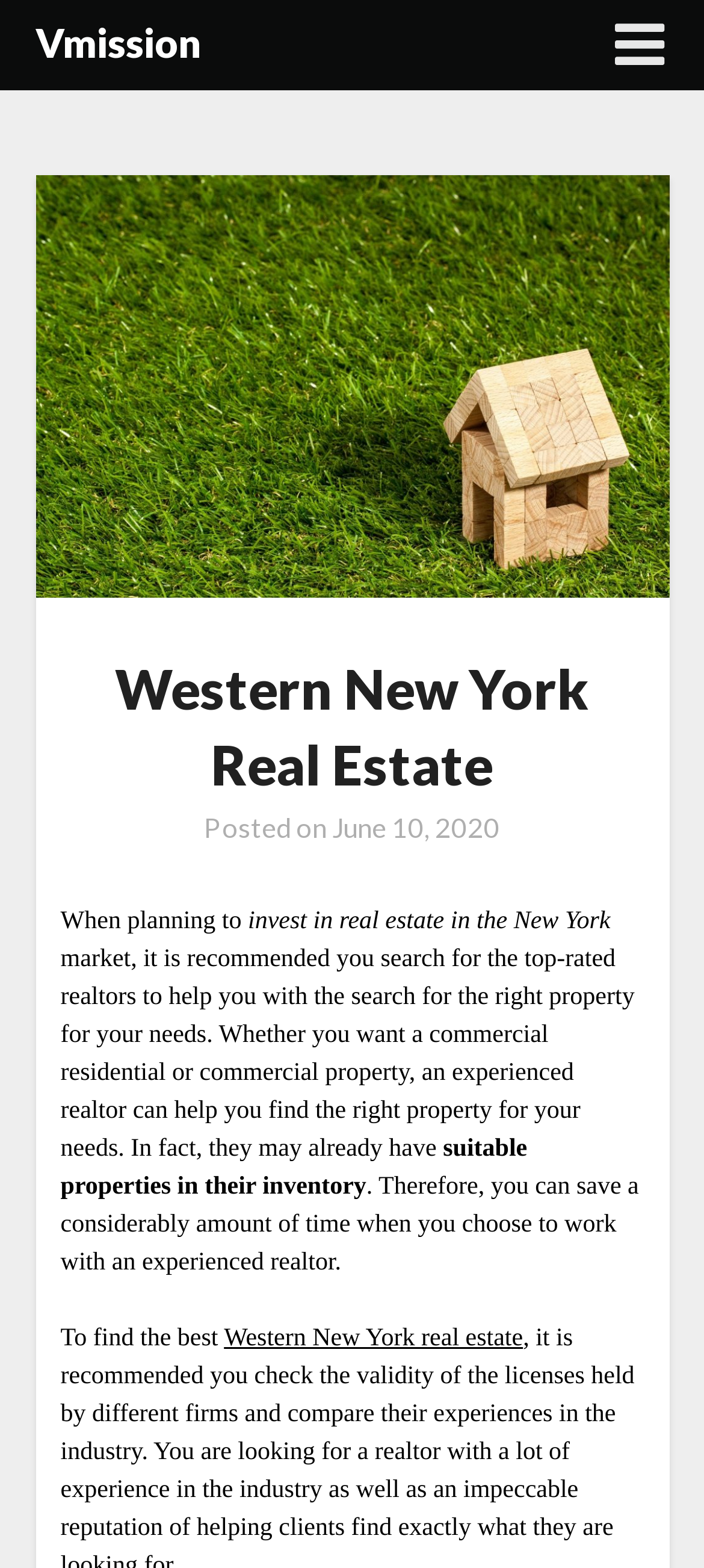Provide a thorough description of the webpage's content and layout.

The webpage is about Western New York Real Estate, specifically highlighting the importance of working with top-rated realtors to find the right property. At the top, there is a logo or icon represented by '\uf0c9' on the right side, accompanied by the text "Vmission" on the left side. Below this, there is a header section that spans almost the entire width of the page, containing the title "Western New York Real Estate" in a prominent font size.

Underneath the header, there is a section that displays the posting date, "June 10, 2020", which is a link. This section is positioned roughly in the middle of the page, with some empty space above it.

The main content of the page is a block of text that occupies most of the page's width. The text is divided into several paragraphs, with the first paragraph starting with "When planning to invest in real estate in the New York market...". The text discusses the benefits of working with experienced realtors to find suitable properties, highlighting the time-saving aspect of this approach.

There are no images on the page, but there are several links, including "Western New York real estate" which is positioned near the bottom of the page. Overall, the layout is simple and easy to follow, with a clear focus on conveying information about Western New York real estate and the importance of working with reputable realtors.